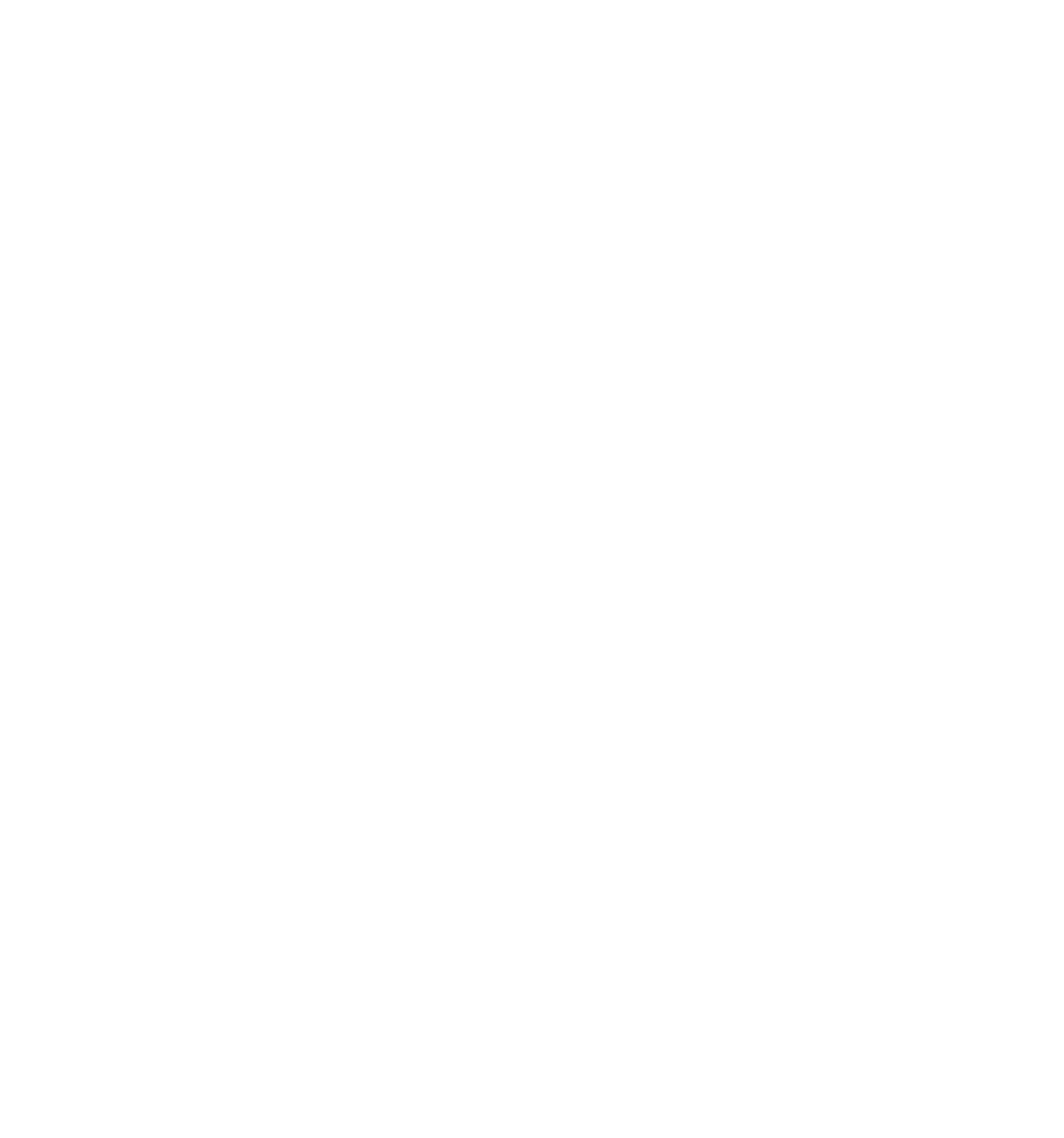Give a one-word or phrase response to the following question: What is the purpose of security features in a cloud management platform?

Protect sensitive information